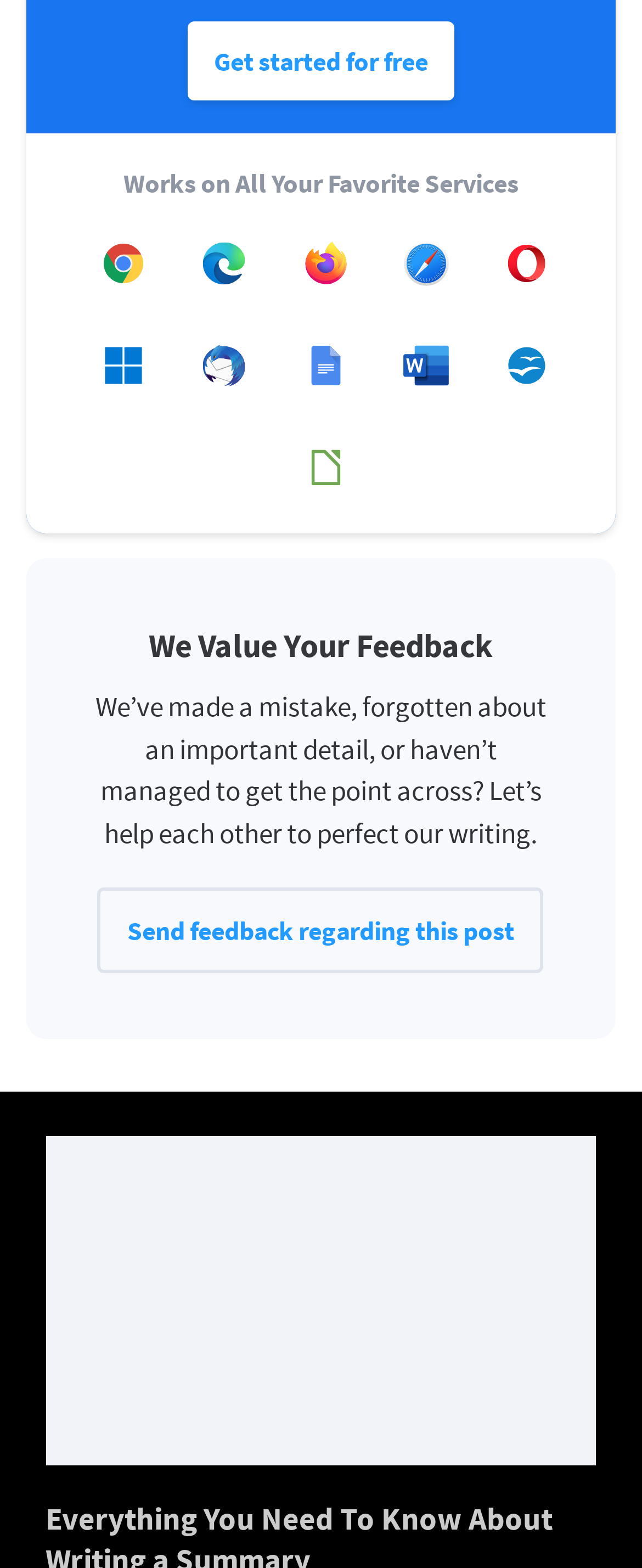What is the topic of the highlighted article?
Give a one-word or short phrase answer based on the image.

How to write a summary